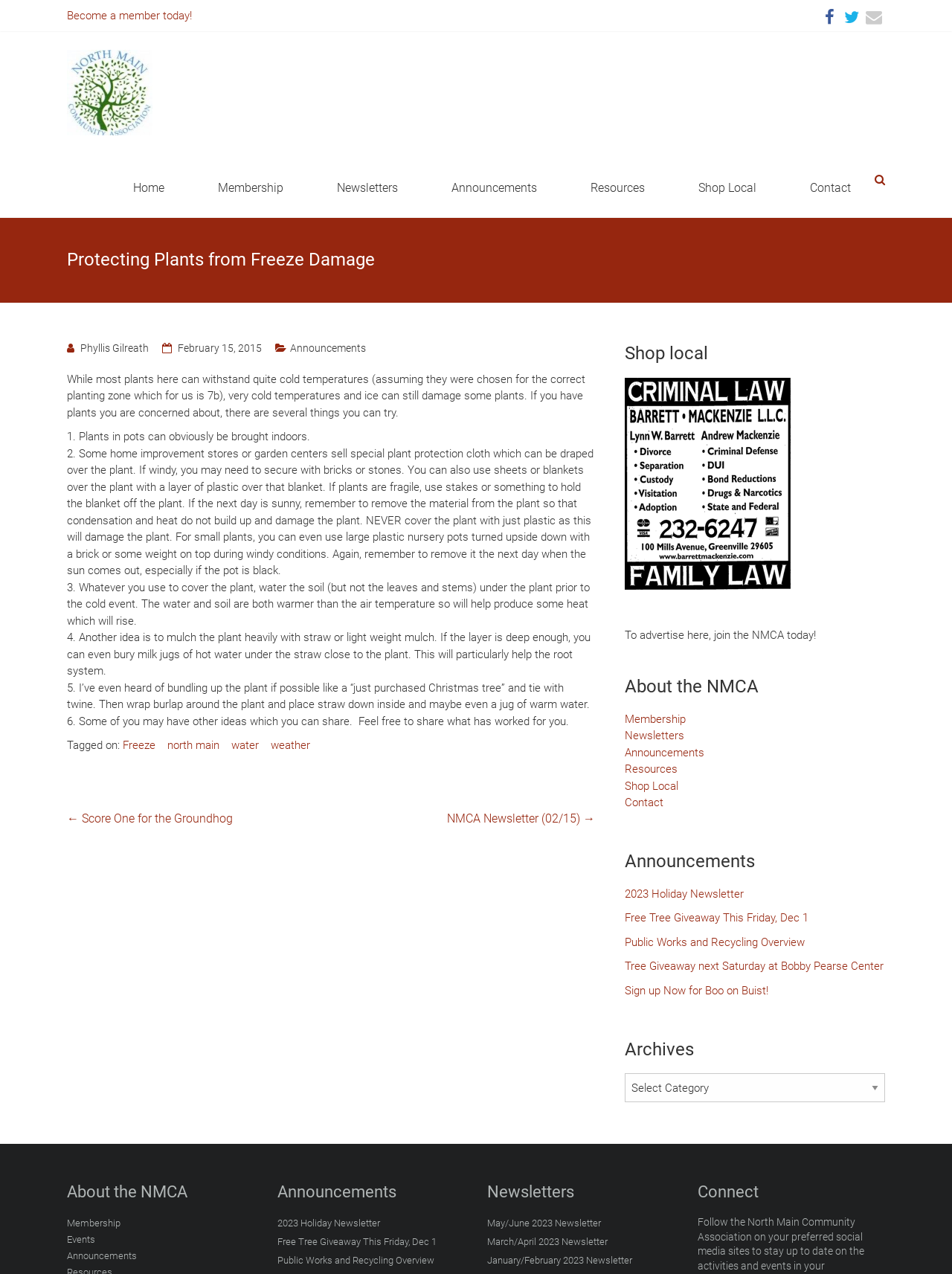Identify the bounding box coordinates of the specific part of the webpage to click to complete this instruction: "Click on Twitter".

None